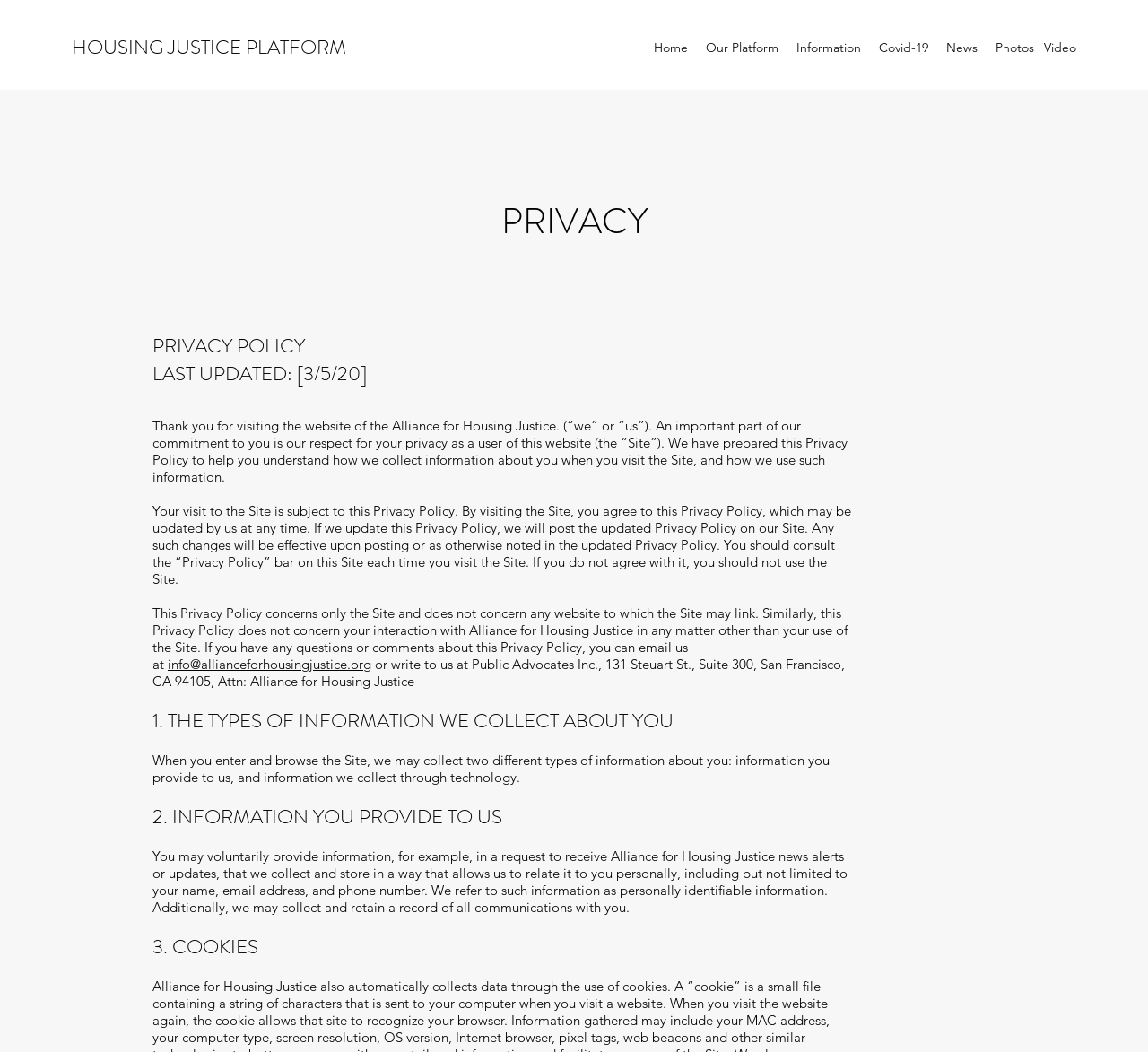Articulate a detailed summary of the webpage's content and design.

The webpage is about the privacy policy of the Housing Justice National Platform. At the top, there is a link to the "HOUSING JUSTICE PLATFORM" and a navigation menu labeled "Site" that contains links to various pages, including "Home", "Our Platform", "Information", "Covid-19", "News", and "Photos | Video".

Below the navigation menu, there is a heading "PRIVACY" followed by a subheading "PRIVACY POLICY LAST UPDATED: [3/5/20]". The main content of the page is a lengthy text that explains the privacy policy of the website, including how they collect information about users, how they use such information, and how users can contact them with questions or comments.

The text is divided into sections, each with a heading, such as "THE TYPES OF INFORMATION WE COLLECT ABOUT YOU", "INFORMATION YOU PROVIDE TO US", and "COOKIES". The sections provide detailed information about the types of data collected, how it is used, and how users can control their personal information.

There is also a contact email address "info@allianceforhousingjustice.org" and a physical address provided for users who want to contact the Alliance for Housing Justice. Overall, the webpage is a detailed and informative page about the privacy policy of the Housing Justice National Platform.